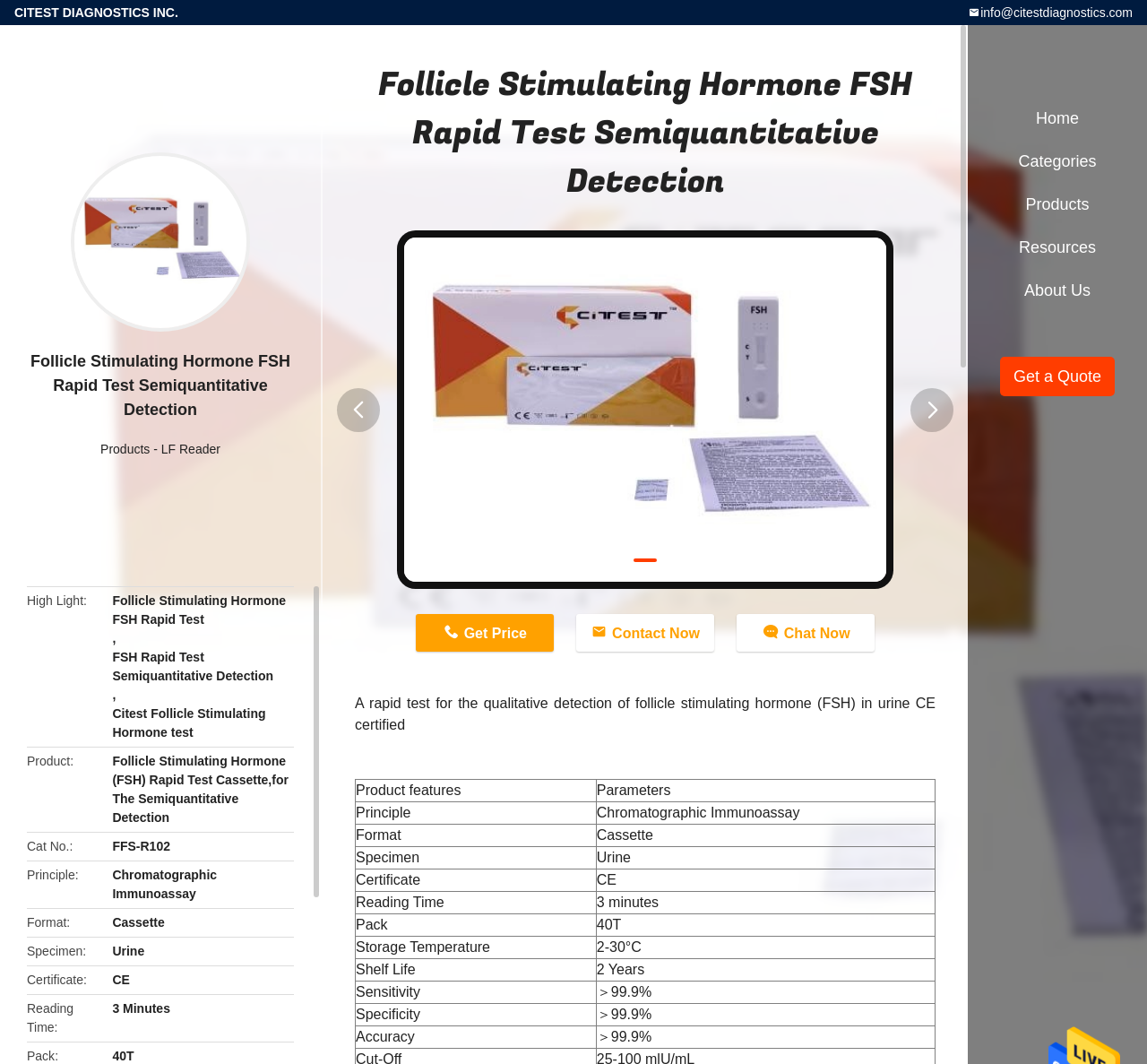What is the reading time of the Follicle Stimulating Hormone FSH Rapid Test?
Give a detailed and exhaustive answer to the question.

I found the reading time of the test by looking at the webpage content, where I saw a section describing the product features, and under the 'Reading Time' category, it says '3 minutes'.